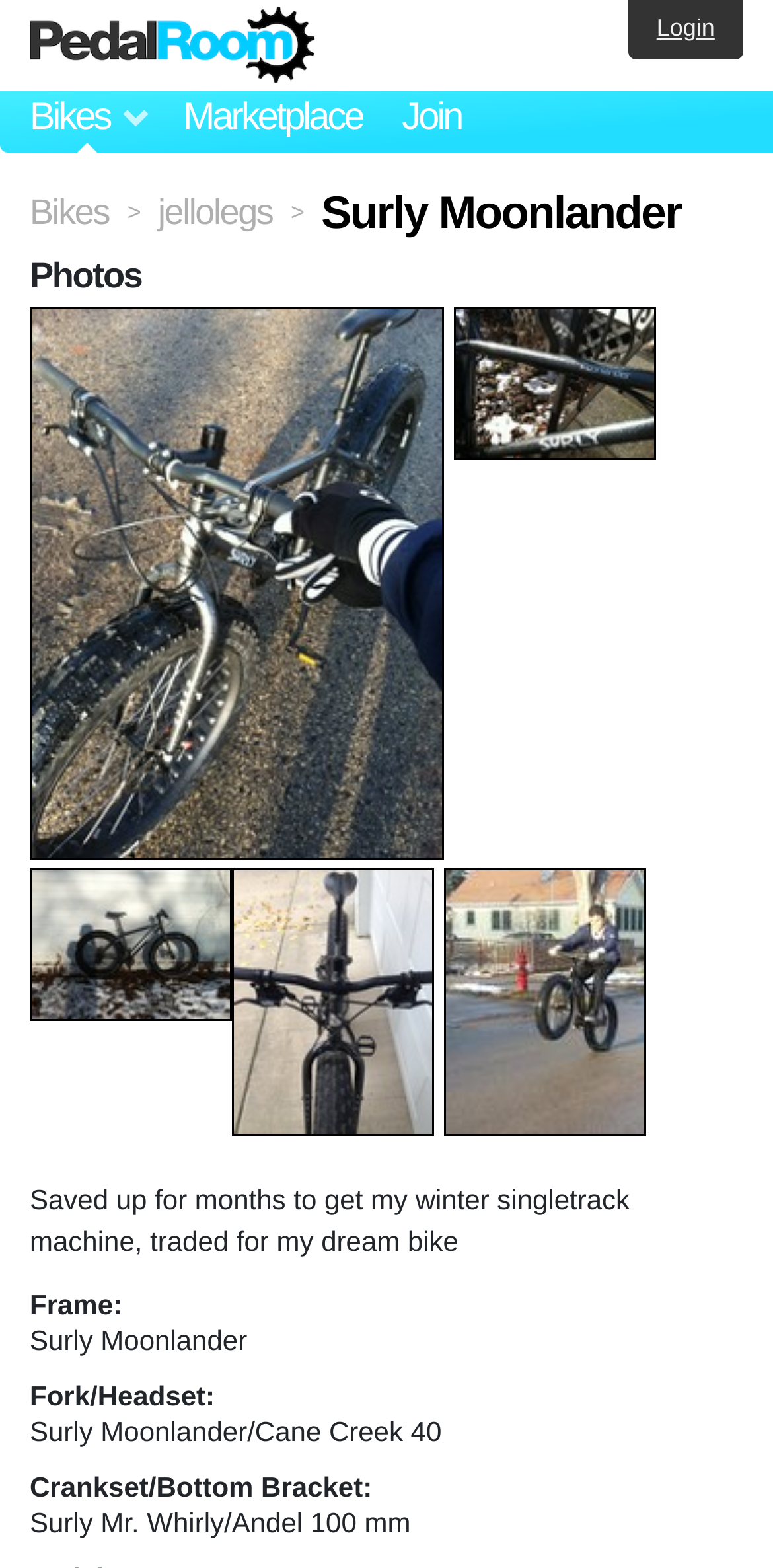Provide the bounding box coordinates of the section that needs to be clicked to accomplish the following instruction: "View the 'Surly Moonlander' photo."

[0.038, 0.199, 0.587, 0.219]